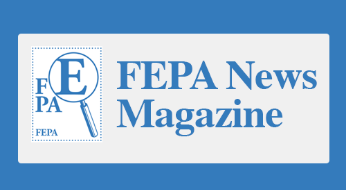Provide a one-word or short-phrase response to the question:
What is the likely purpose of this image?

To represent the magazine